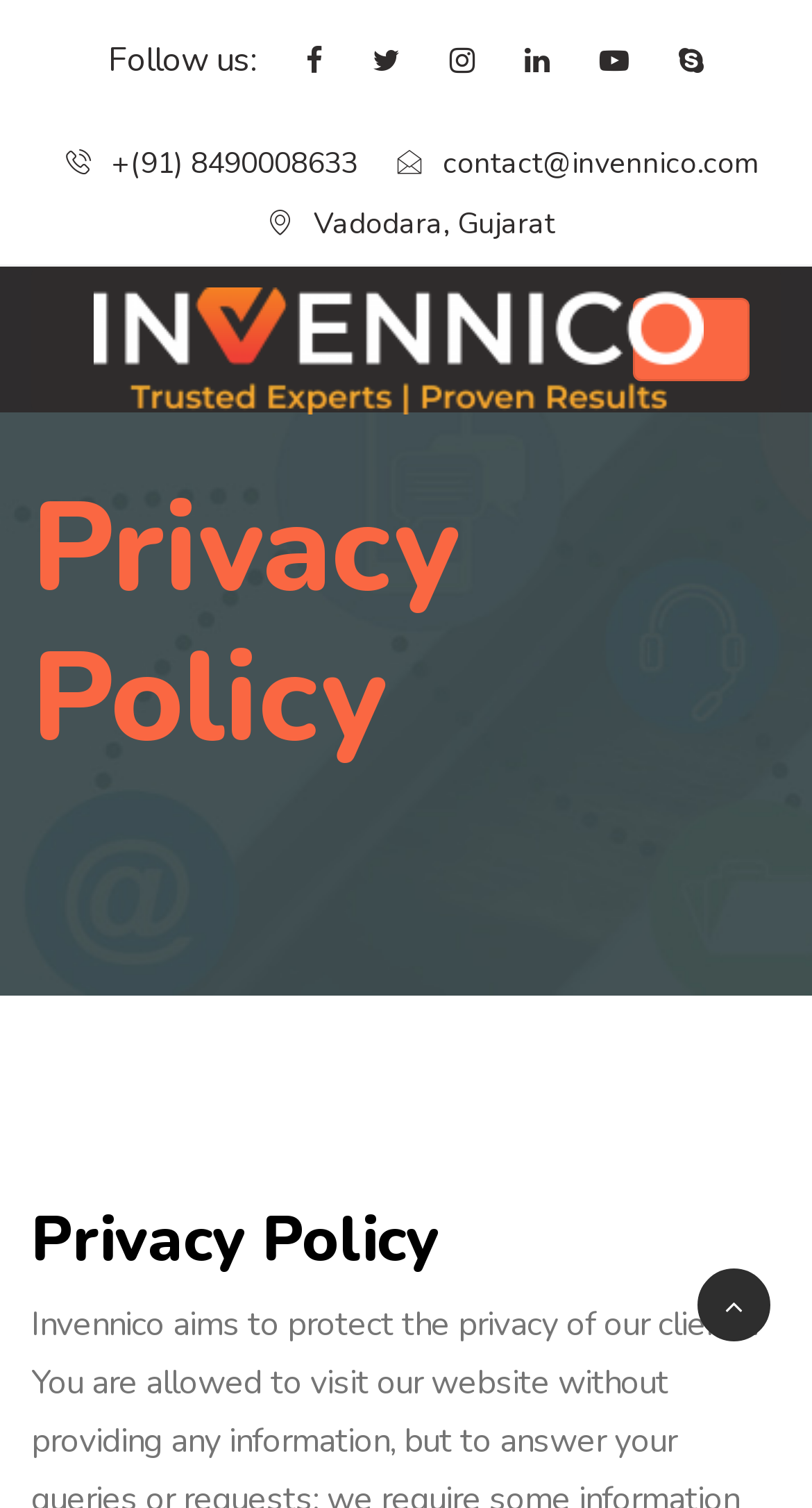What is the location mentioned?
Using the image, provide a concise answer in one word or a short phrase.

Vadodara, Gujarat